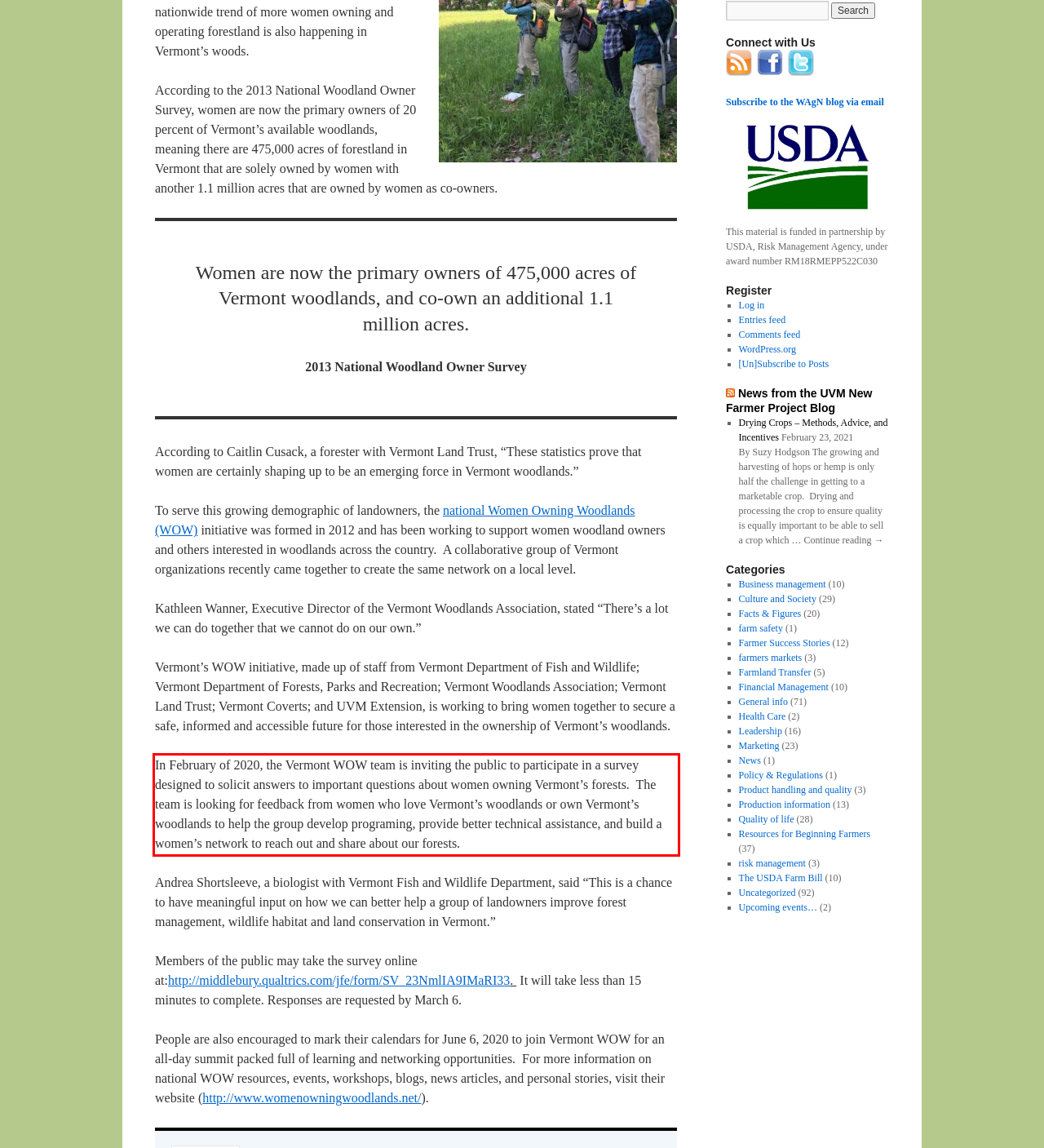With the provided screenshot of a webpage, locate the red bounding box and perform OCR to extract the text content inside it.

In February of 2020, the Vermont WOW team is inviting the public to participate in a survey designed to solicit answers to important questions about women owning Vermont’s forests. The team is looking for feedback from women who love Vermont’s woodlands or own Vermont’s woodlands to help the group develop programing, provide better technical assistance, and build a women’s network to reach out and share about our forests.